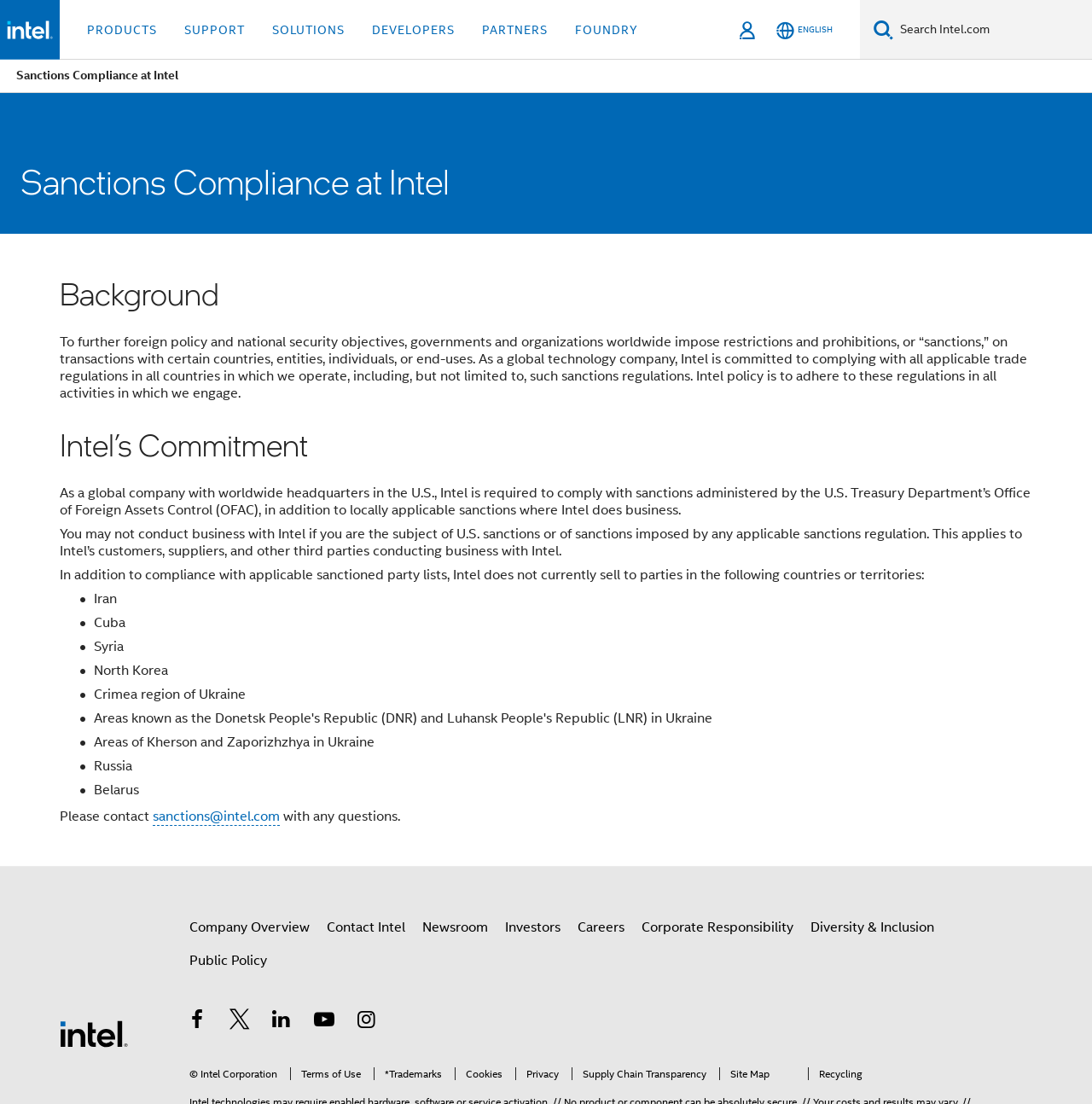Find the bounding box coordinates for the element described here: "aria-label="Intel on YouTube"".

[0.283, 0.912, 0.31, 0.939]